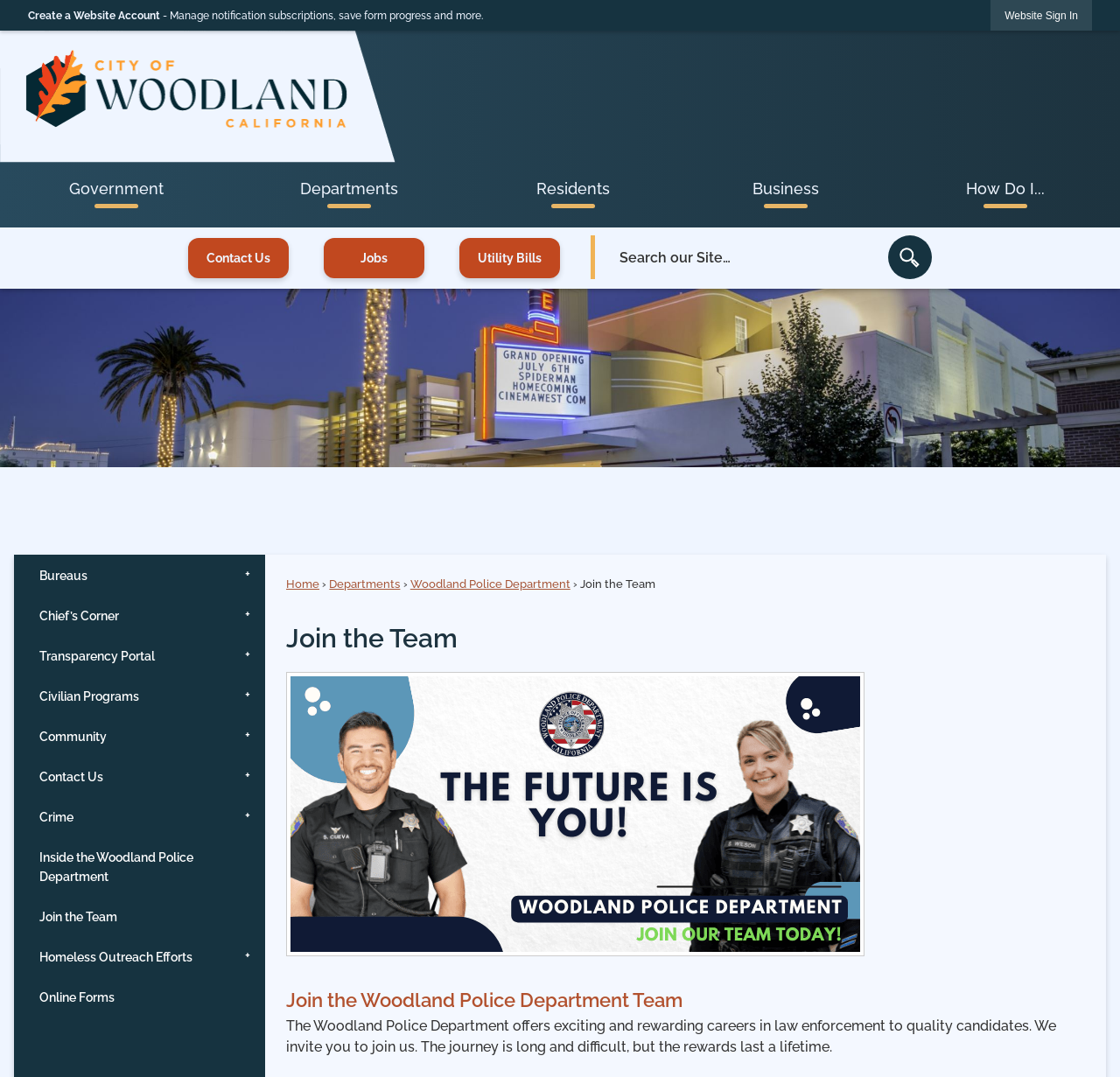Find and provide the bounding box coordinates for the UI element described here: "Online Forms". The coordinates should be given as four float numbers between 0 and 1: [left, top, right, bottom].

[0.012, 0.907, 0.237, 0.945]